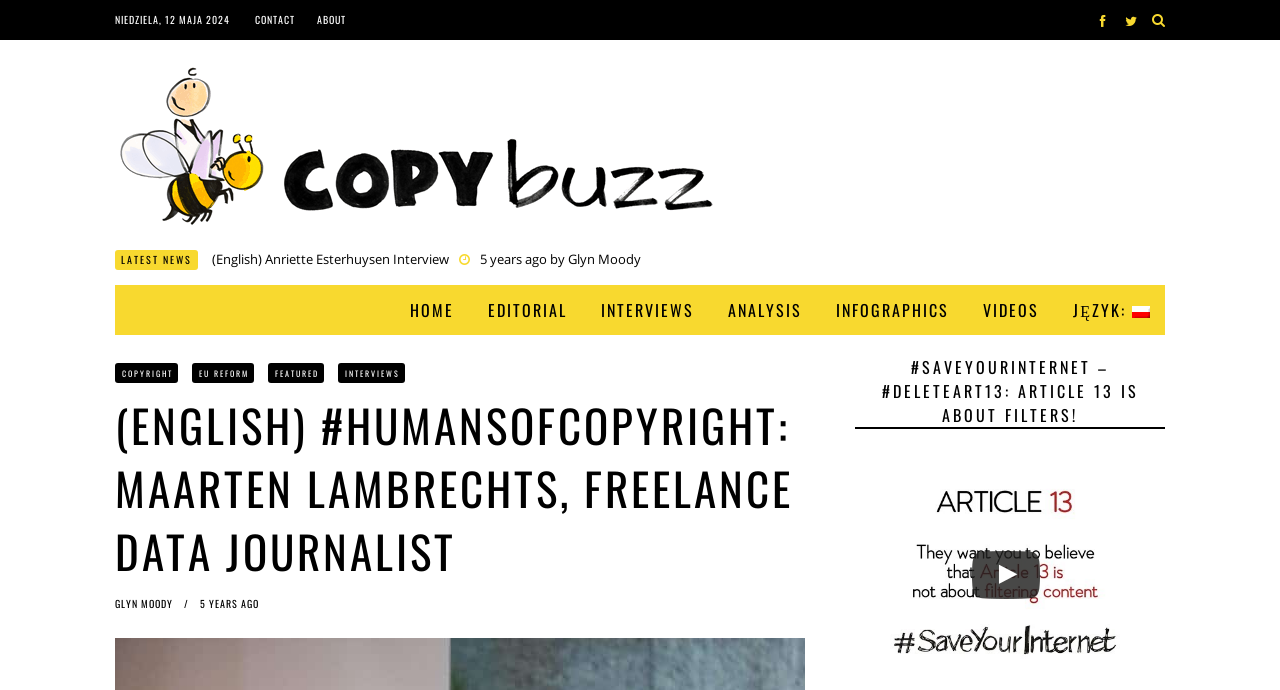Locate the bounding box coordinates of the clickable region to complete the following instruction: "Click the CONTACT link."

[0.199, 0.014, 0.246, 0.043]